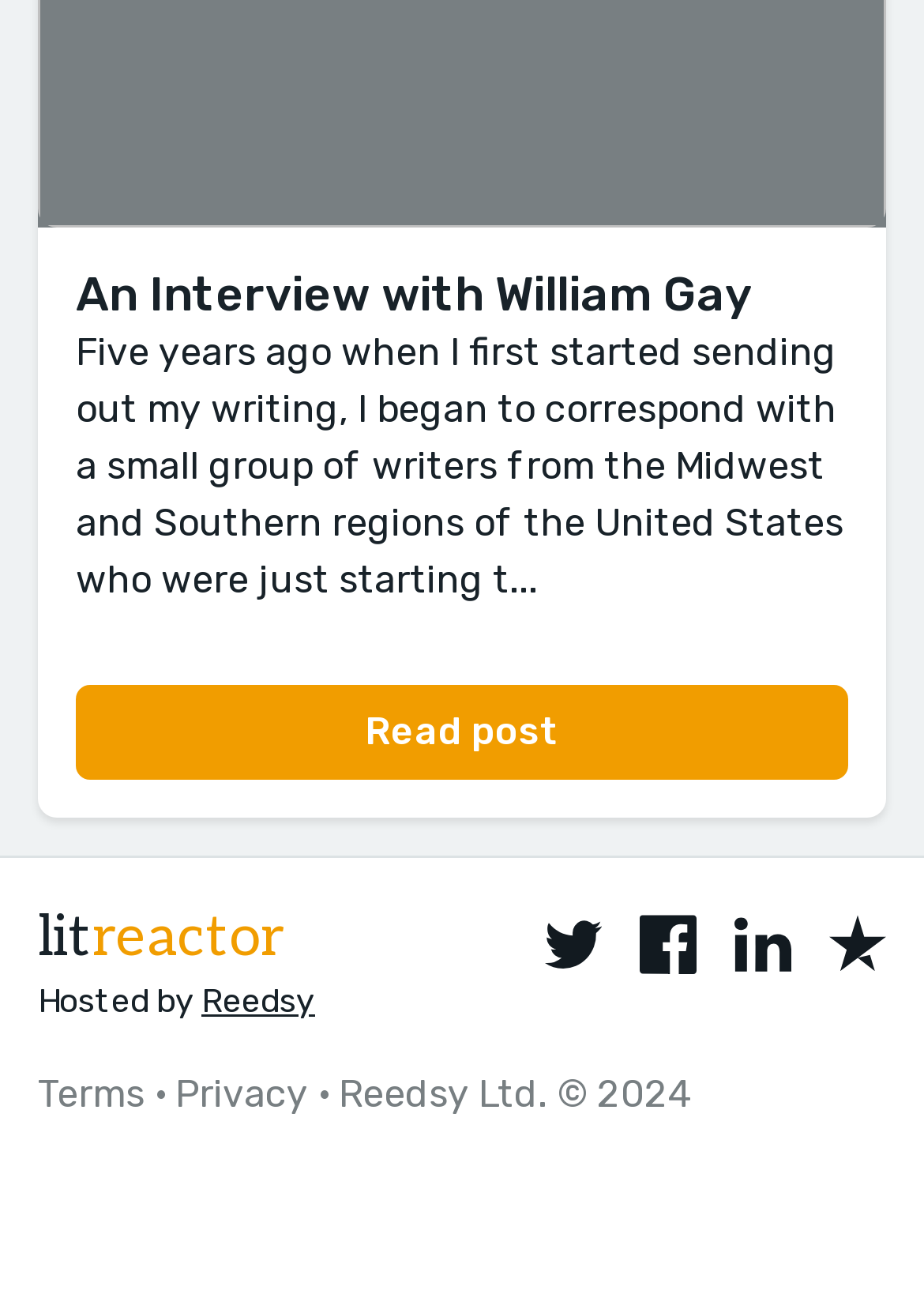Please give a concise answer to this question using a single word or phrase: 
How many links are present in the footer section?

5